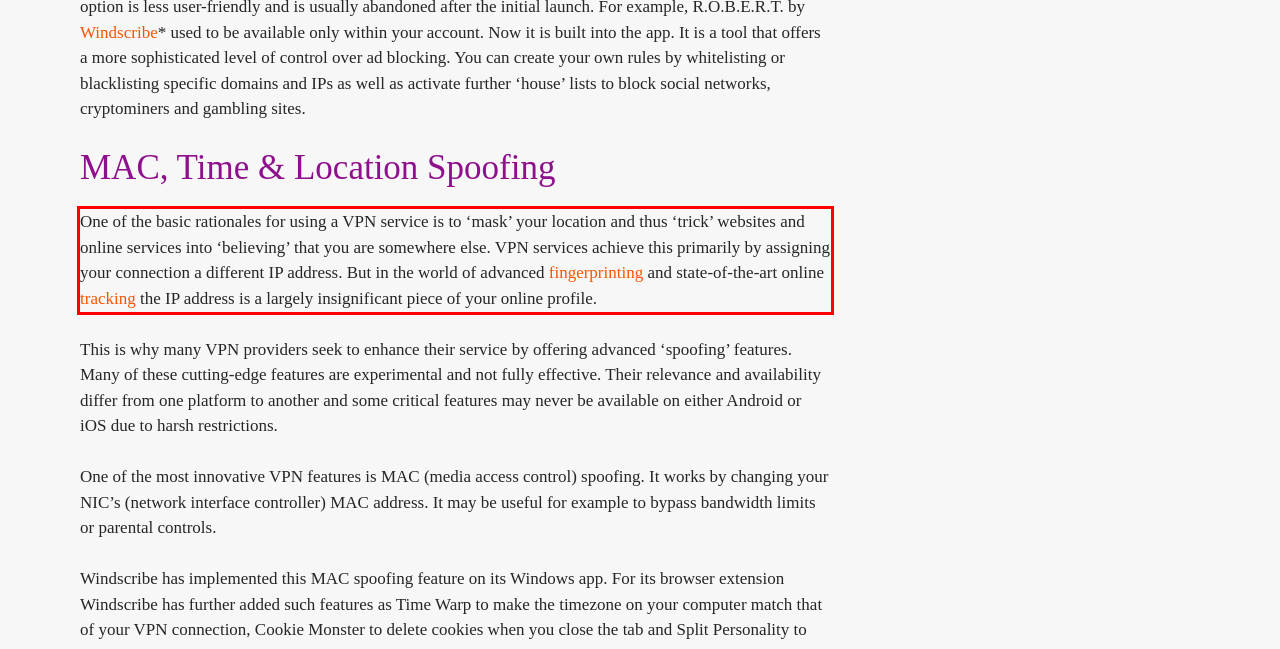Given the screenshot of a webpage, identify the red rectangle bounding box and recognize the text content inside it, generating the extracted text.

One of the basic rationales for using a VPN service is to ‘mask’ your location and thus ‘trick’ websites and online services into ‘believing’ that you are somewhere else. VPN services achieve this primarily by assigning your connection a different IP address. But in the world of advanced fingerprinting and state-of-the-art online tracking the IP address is a largely insignificant piece of your online profile.